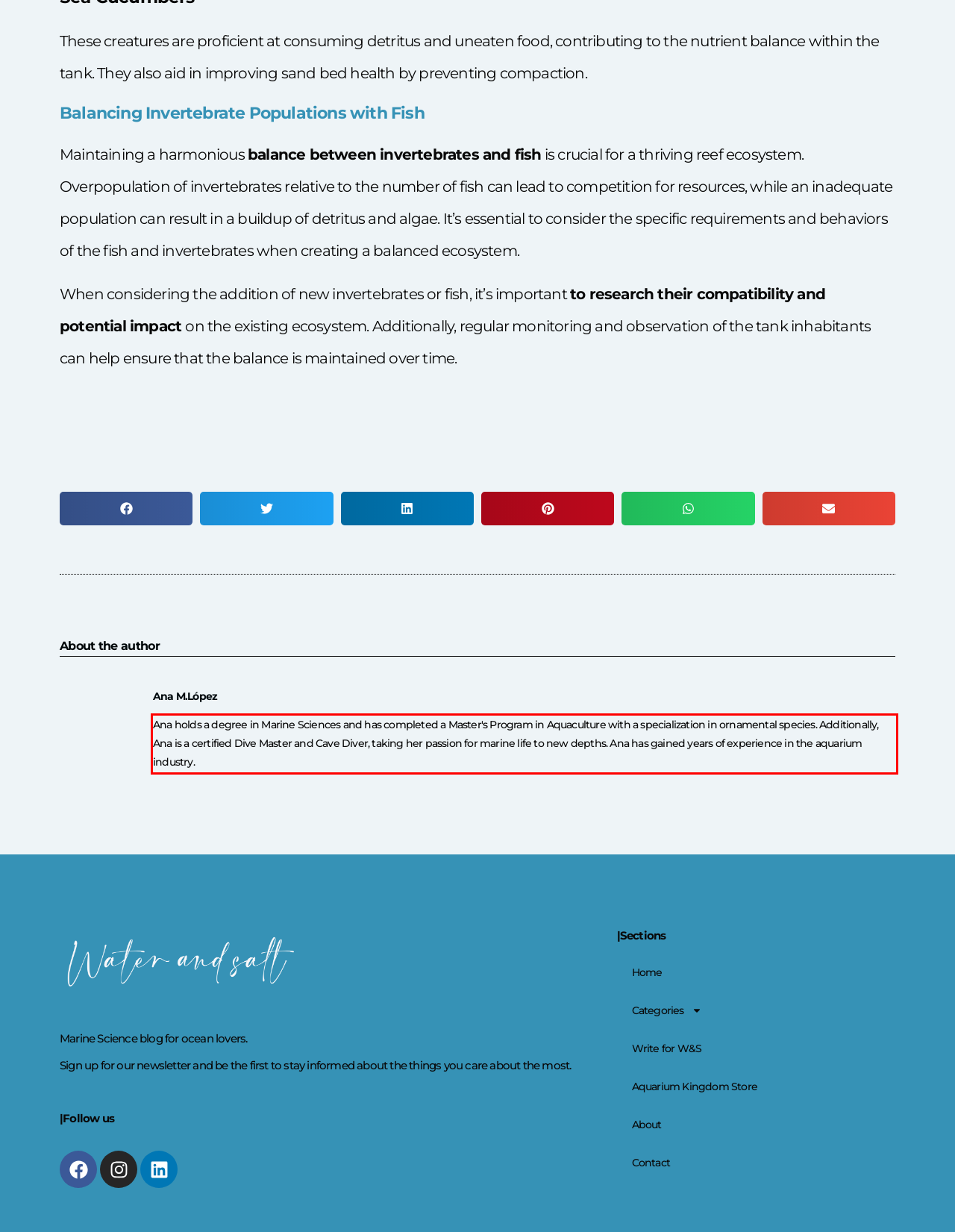Please examine the screenshot of the webpage and read the text present within the red rectangle bounding box.

Ana holds a degree in Marine Sciences and has completed a Master's Program in Aquaculture with a specialization in ornamental species. Additionally, Ana is a certified Dive Master and Cave Diver, taking her passion for marine life to new depths. Ana has gained years of experience in the aquarium industry.